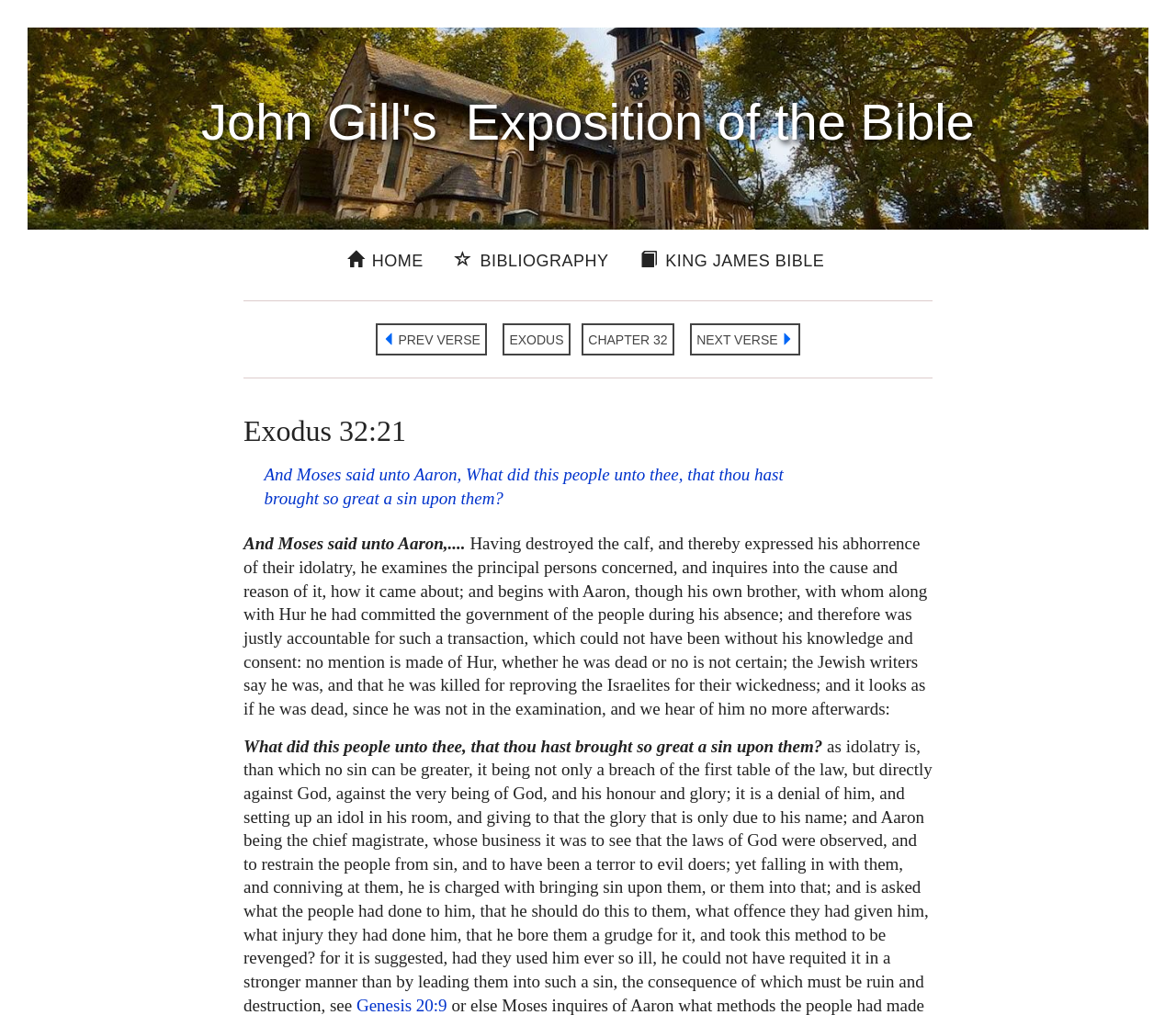Locate and generate the text content of the webpage's heading.

 John Gill's  Exposition of the Bible 